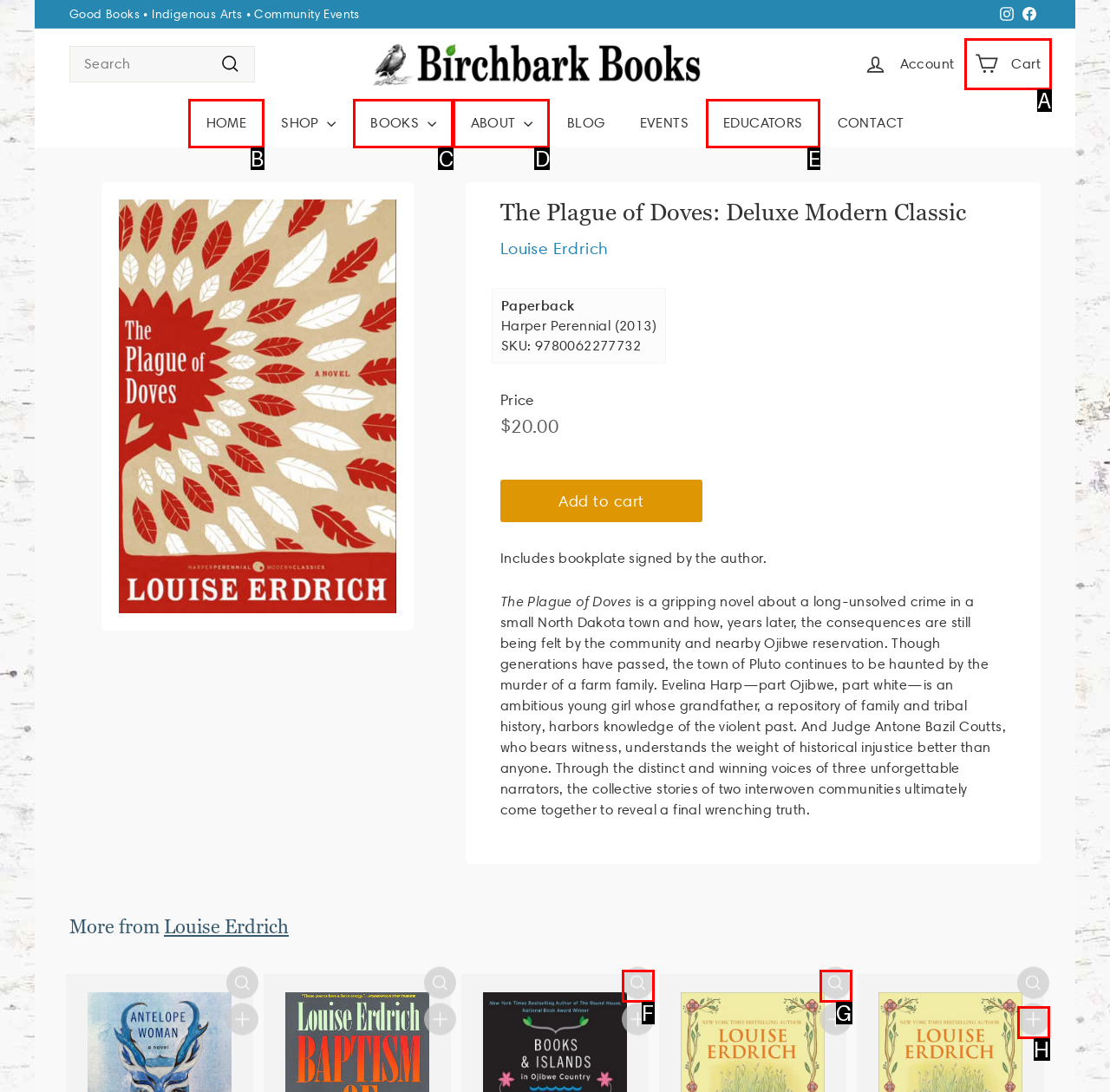Given the description: import 'components/icon'; 0 Cart, select the HTML element that matches it best. Reply with the letter of the chosen option directly.

A